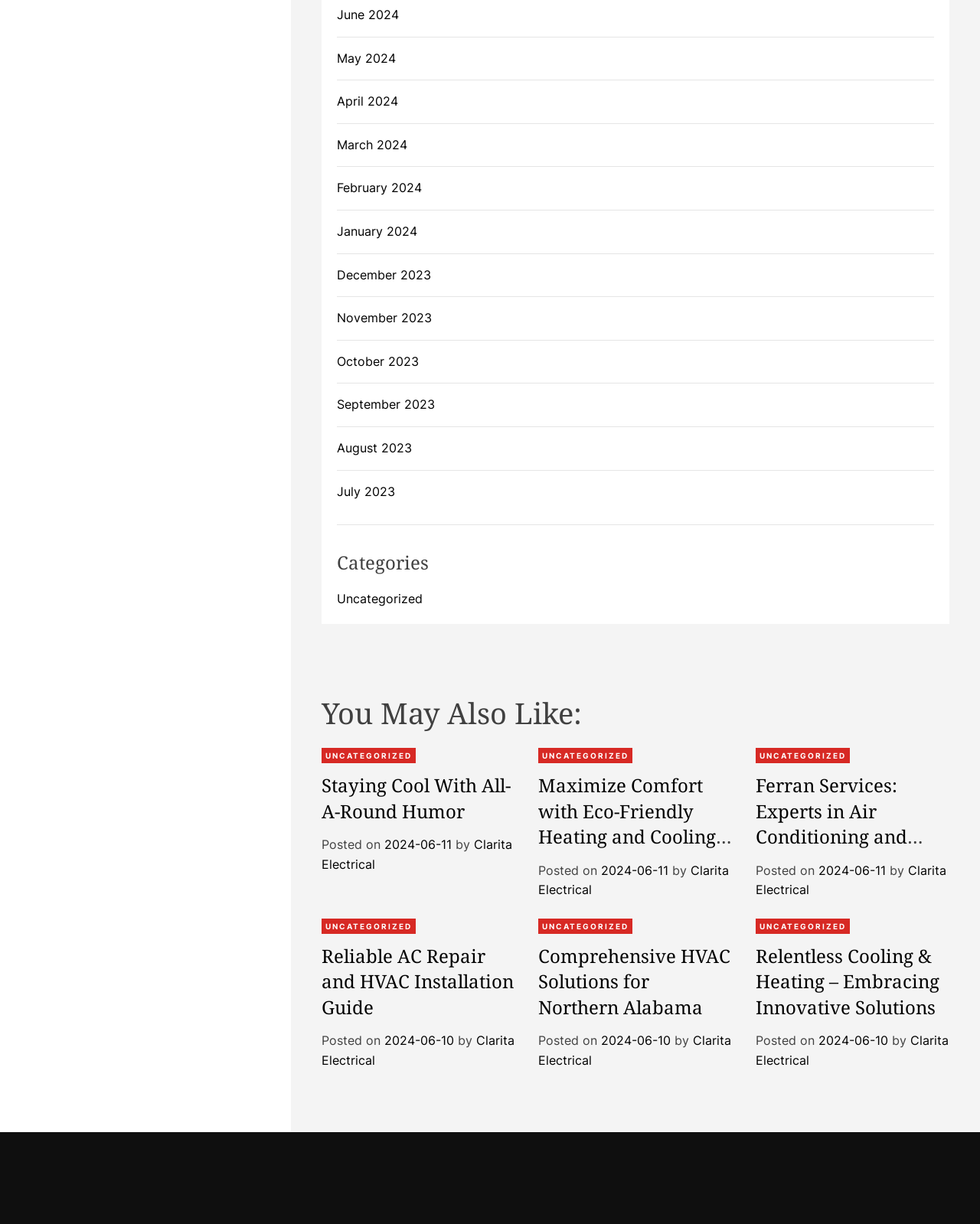Answer the question below in one word or phrase:
Who is the author of the second article?

Clarita Electrical